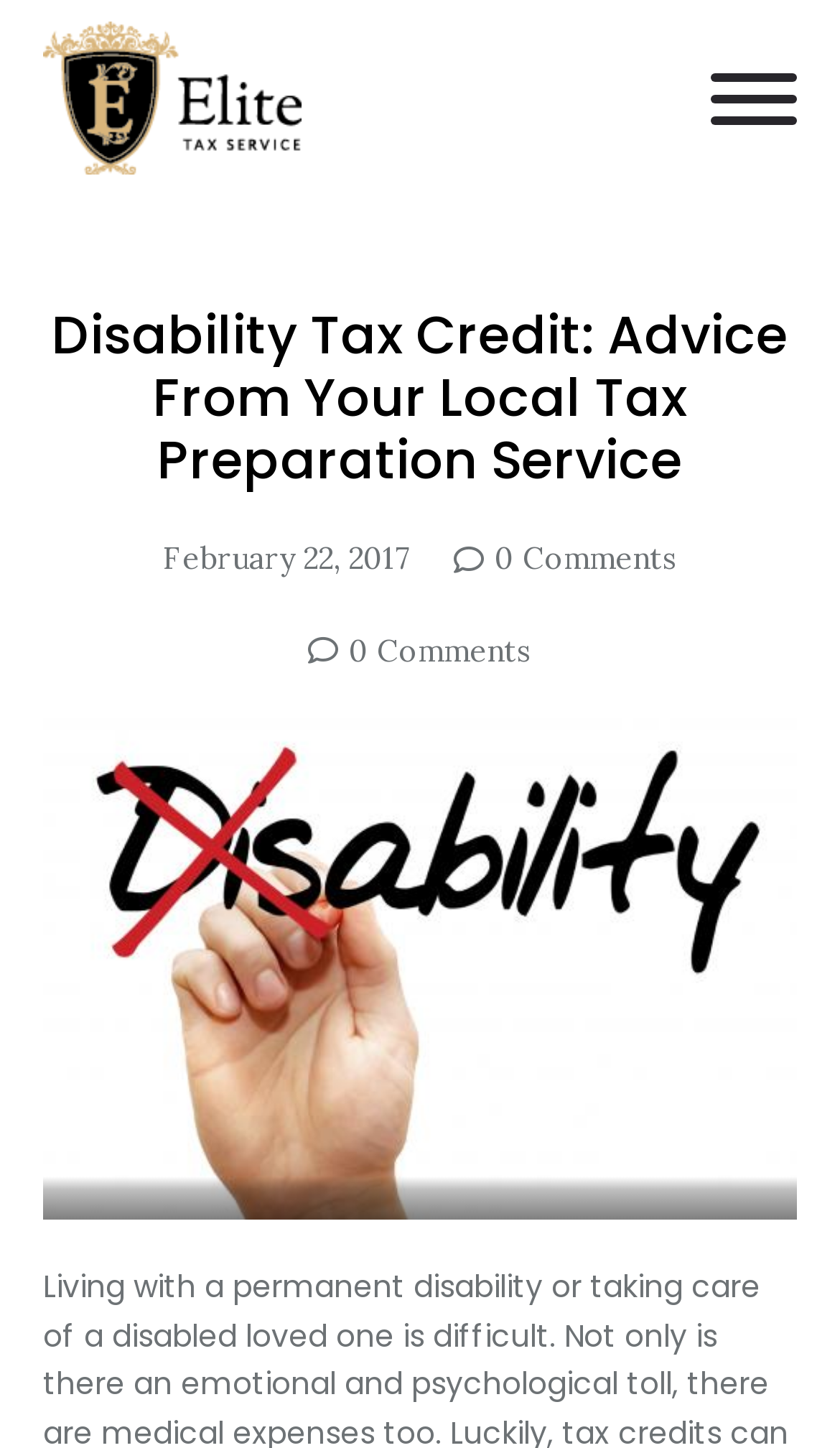What is the purpose of the button?
Carefully analyze the image and provide a thorough answer to the question.

I found the button element with the text 'Open' and inferred that its purpose is to open something, possibly a menu or a section, based on its location and the context of the webpage.